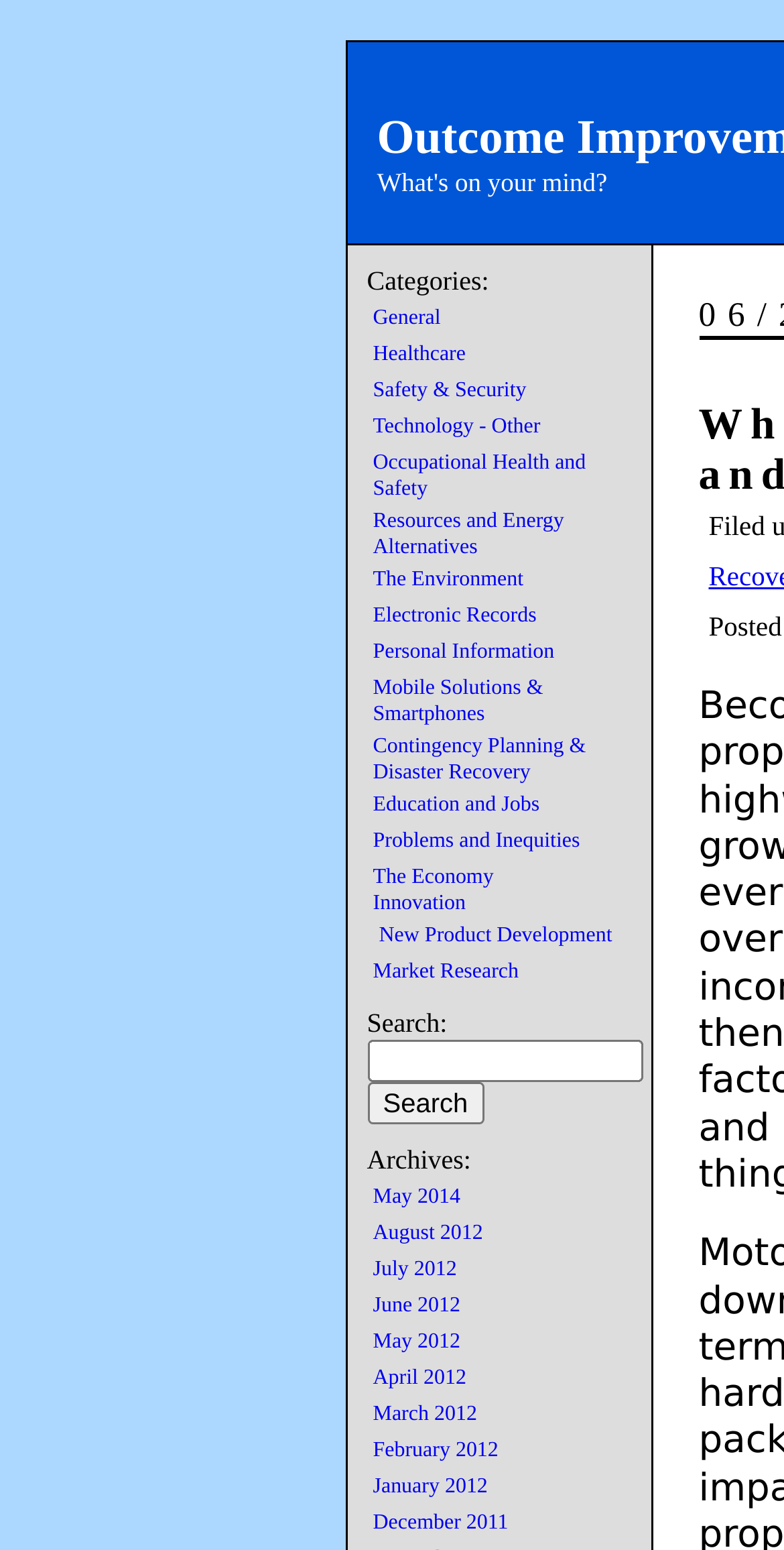Locate the bounding box coordinates of the clickable region to complete the following instruction: "Explore the Healthcare topic."

[0.476, 0.222, 0.594, 0.236]